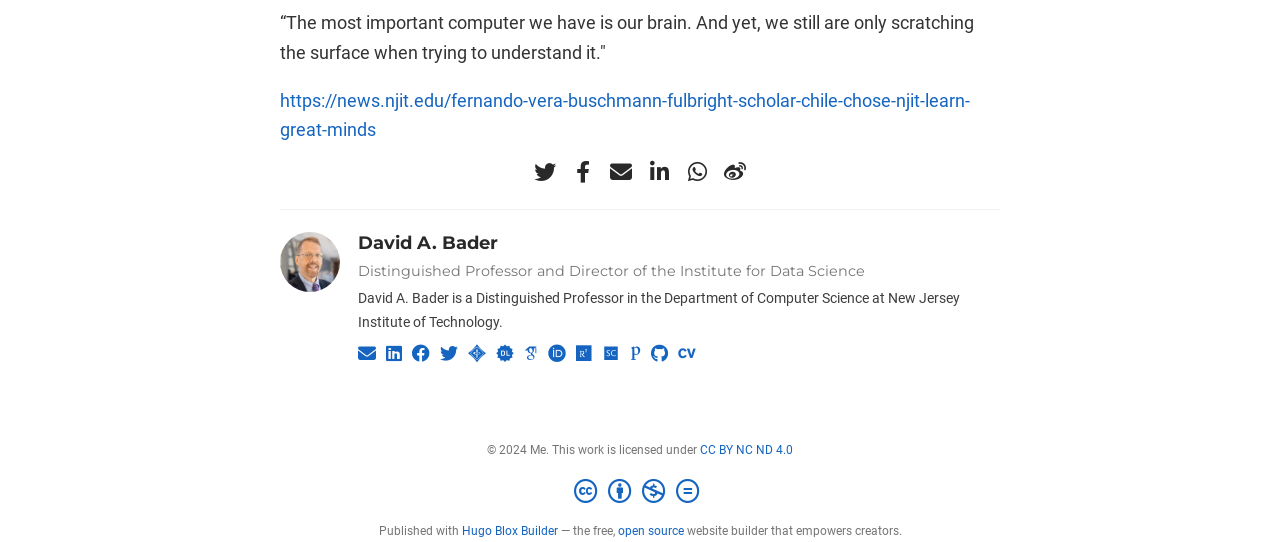What is the name of the institute David A. Bader is the director of?
Give a detailed and exhaustive answer to the question.

The name of the institute is mentioned in the heading element with the text 'Distinguished Professor and Director of the Institute for Data Science', which is located below David A. Bader's name and image.